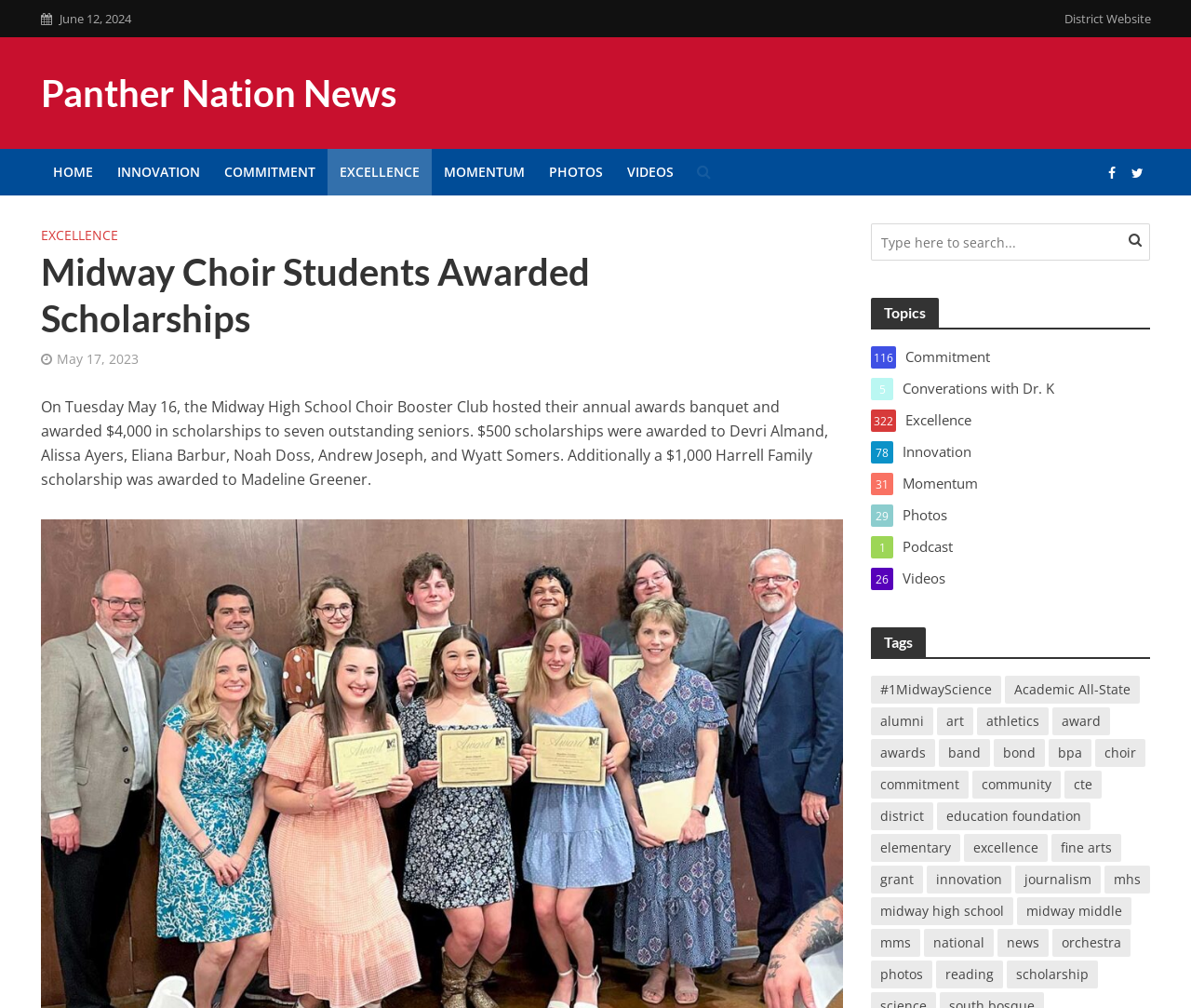Please specify the bounding box coordinates of the area that should be clicked to accomplish the following instruction: "Search for something in the search bar". The coordinates should consist of four float numbers between 0 and 1, i.e., [left, top, right, bottom].

[0.731, 0.222, 0.966, 0.259]